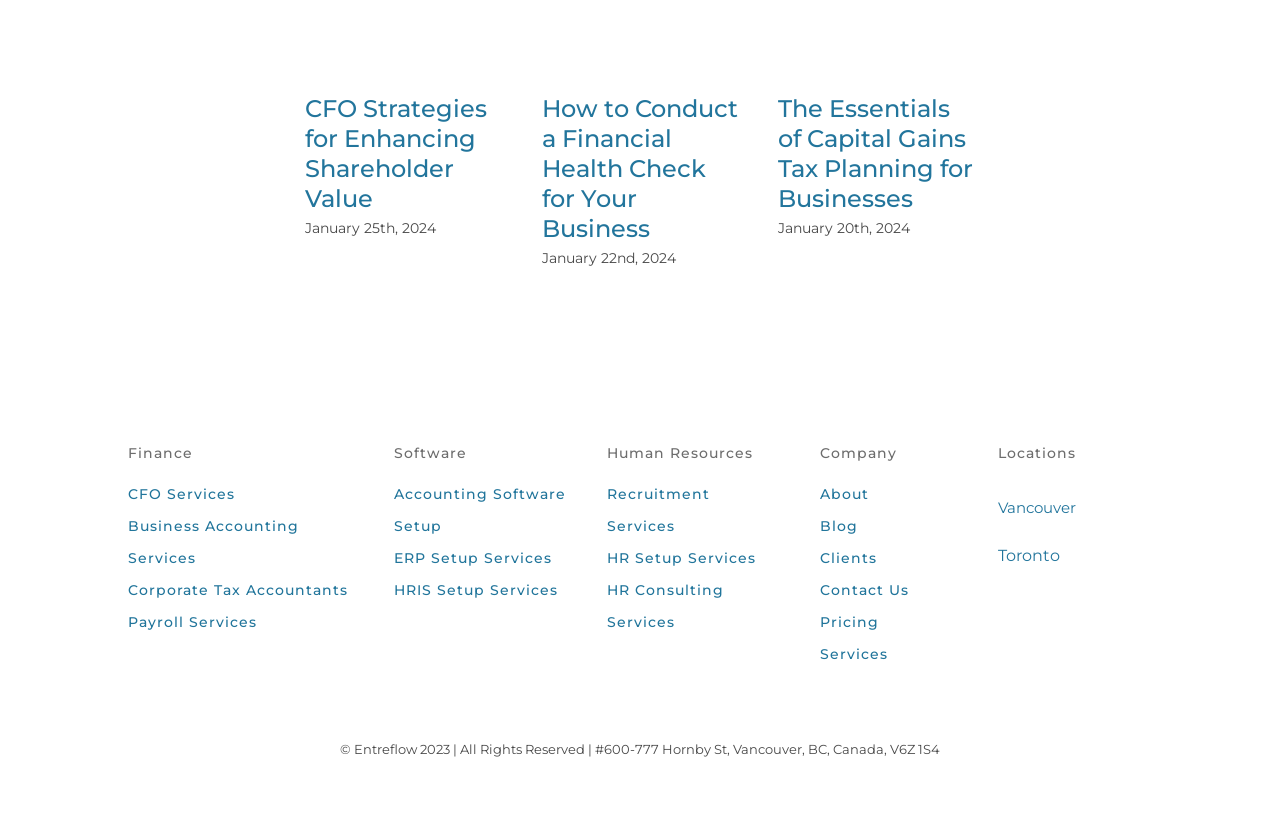Identify the bounding box coordinates of the section that should be clicked to achieve the task described: "Go to About page".

[0.641, 0.577, 0.747, 0.616]